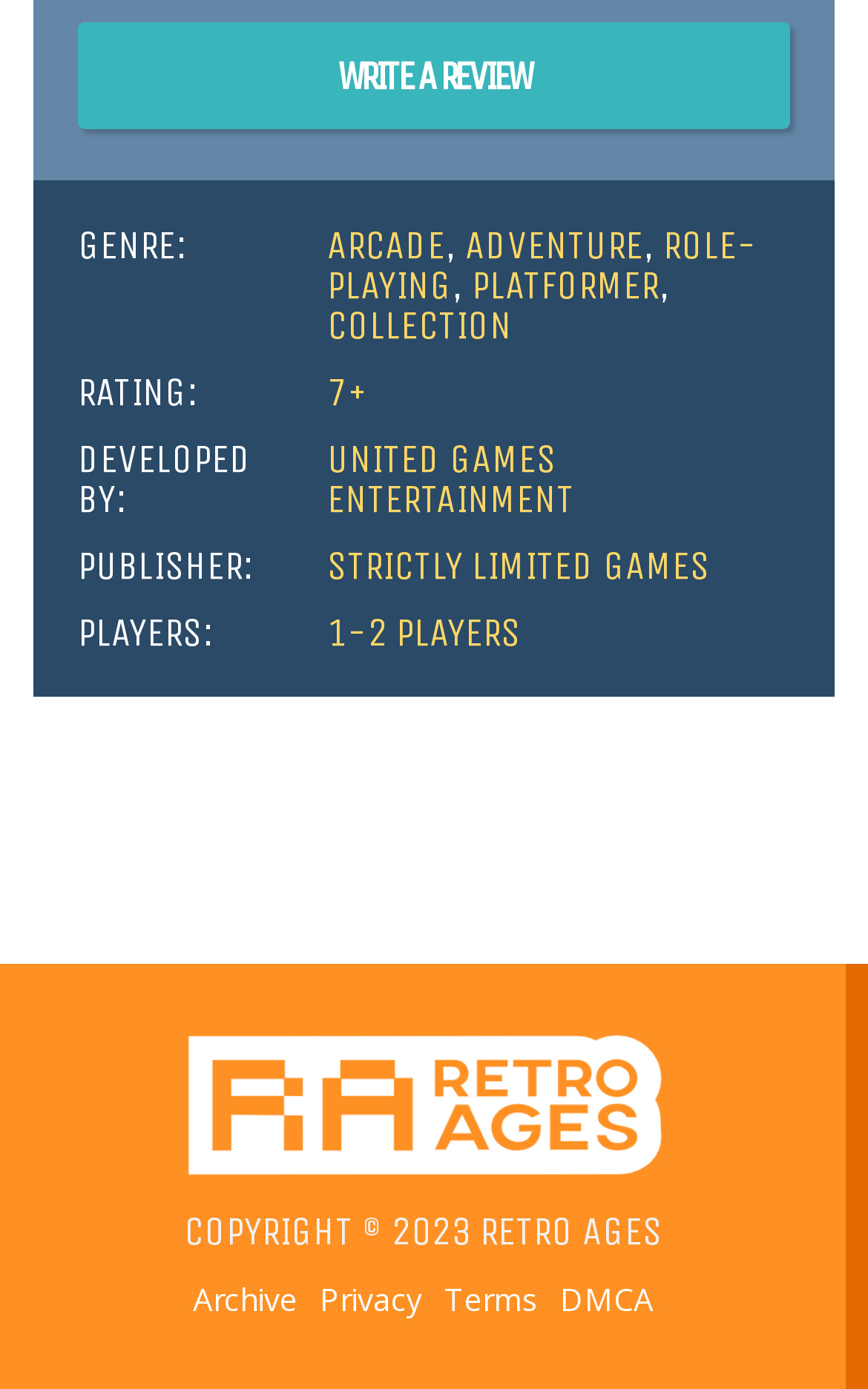Please specify the bounding box coordinates of the region to click in order to perform the following instruction: "View the game image".

[0.209, 0.742, 0.765, 0.849]